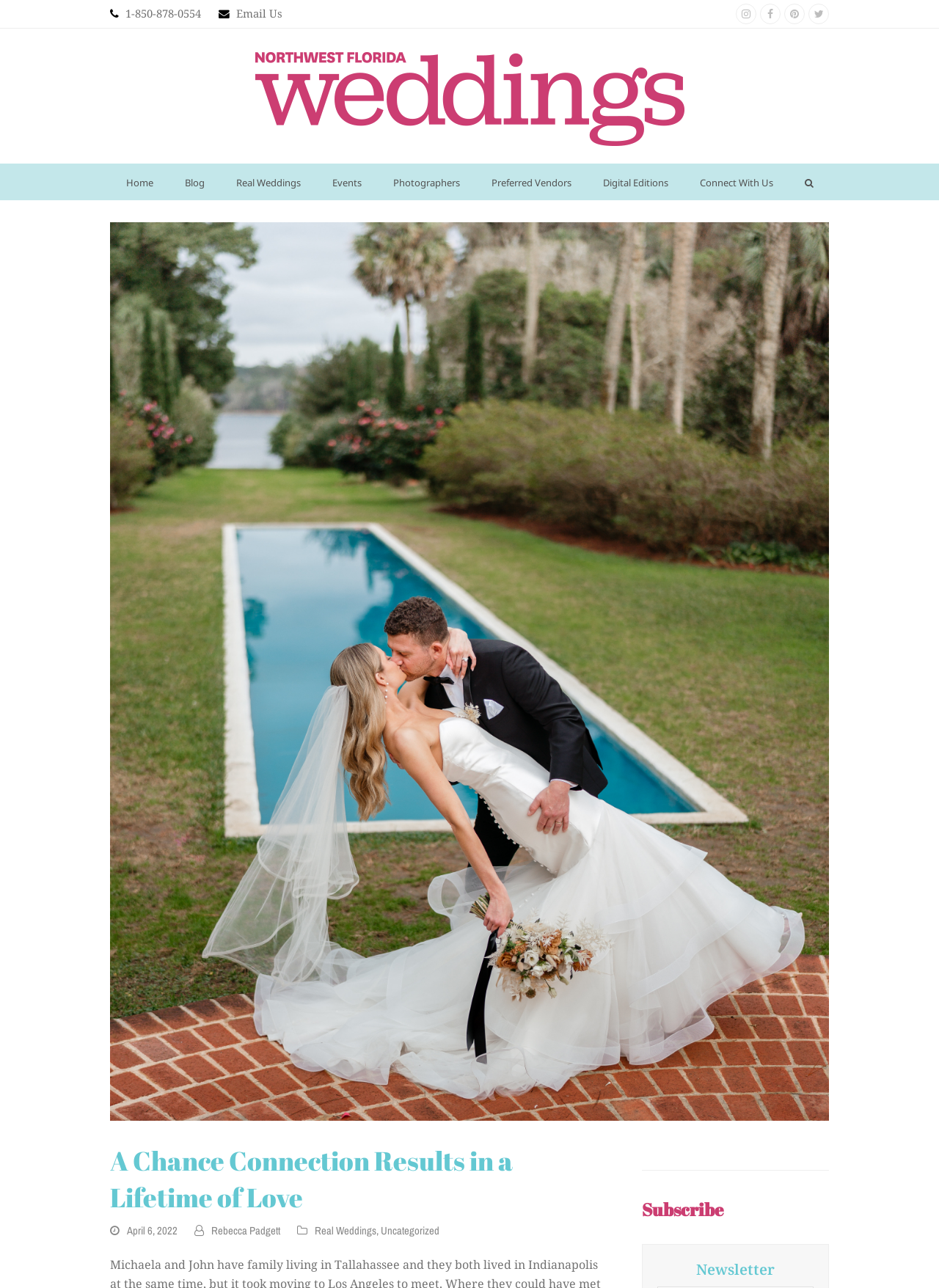Pinpoint the bounding box coordinates of the element to be clicked to execute the instruction: "Read Rebecca Padgett's article".

[0.225, 0.95, 0.298, 0.961]